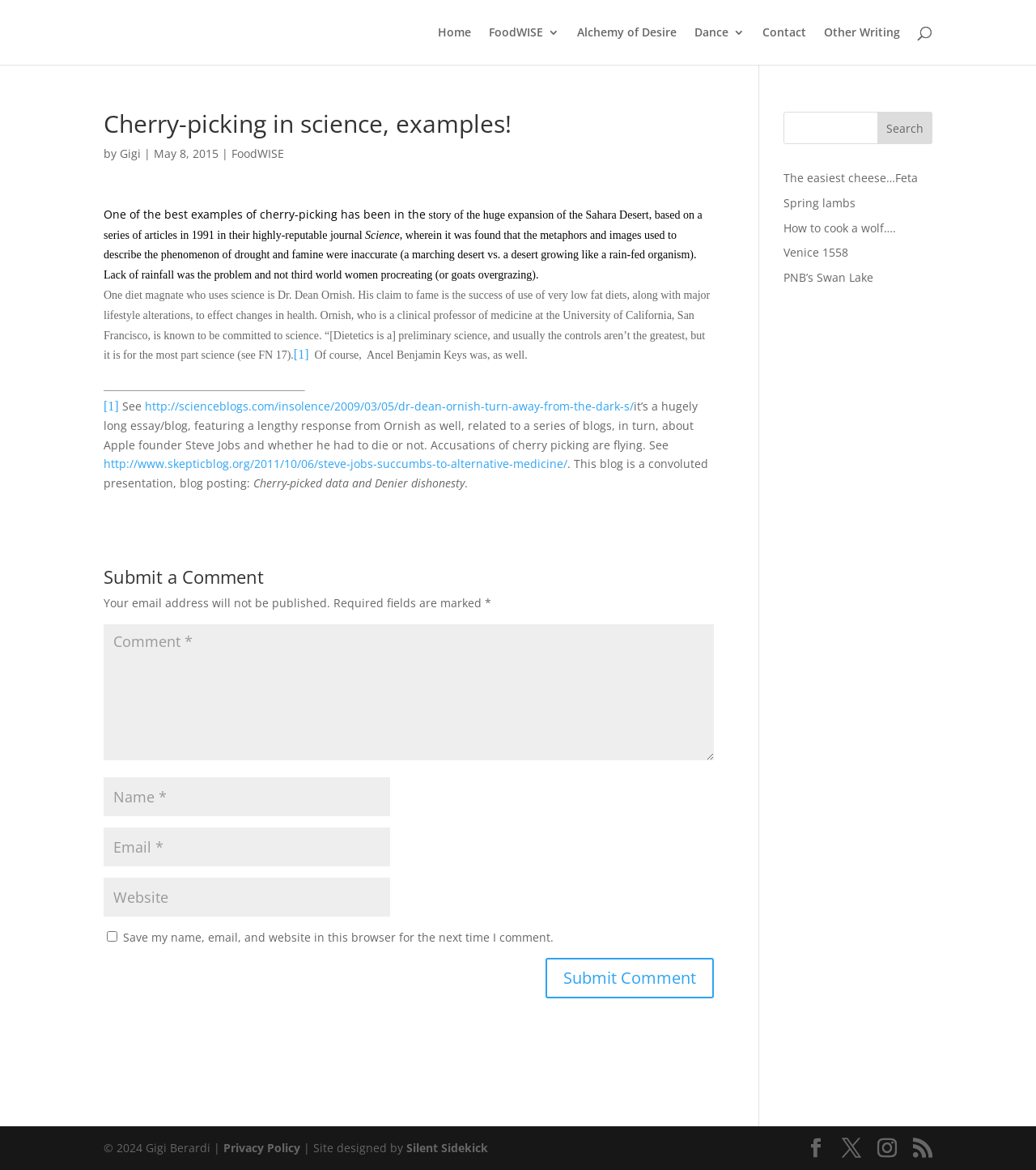What is the author of the article? Analyze the screenshot and reply with just one word or a short phrase.

Gigi Berardi